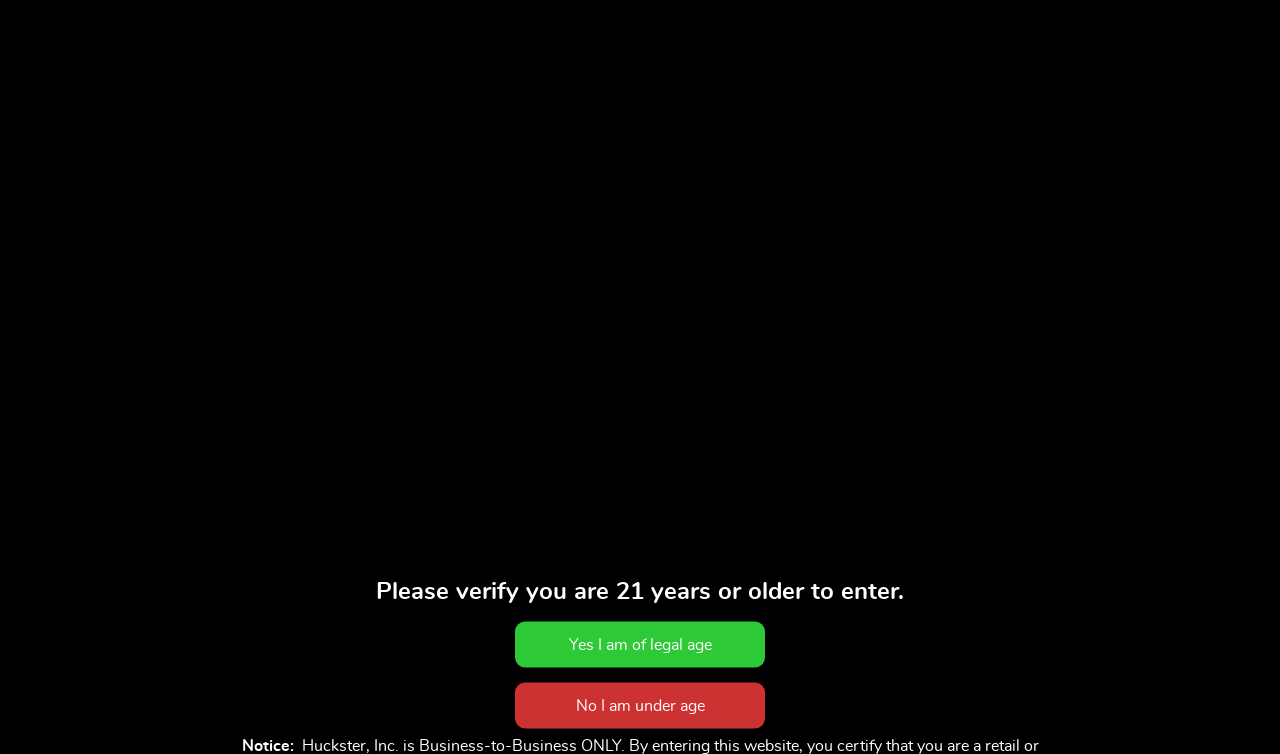Locate the UI element described by Add to order and provide its bounding box coordinates. Use the format (top-left x, top-left y, bottom-right x, bottom-right y) with all values as floating point numbers between 0 and 1.

[0.566, 0.291, 0.672, 0.34]